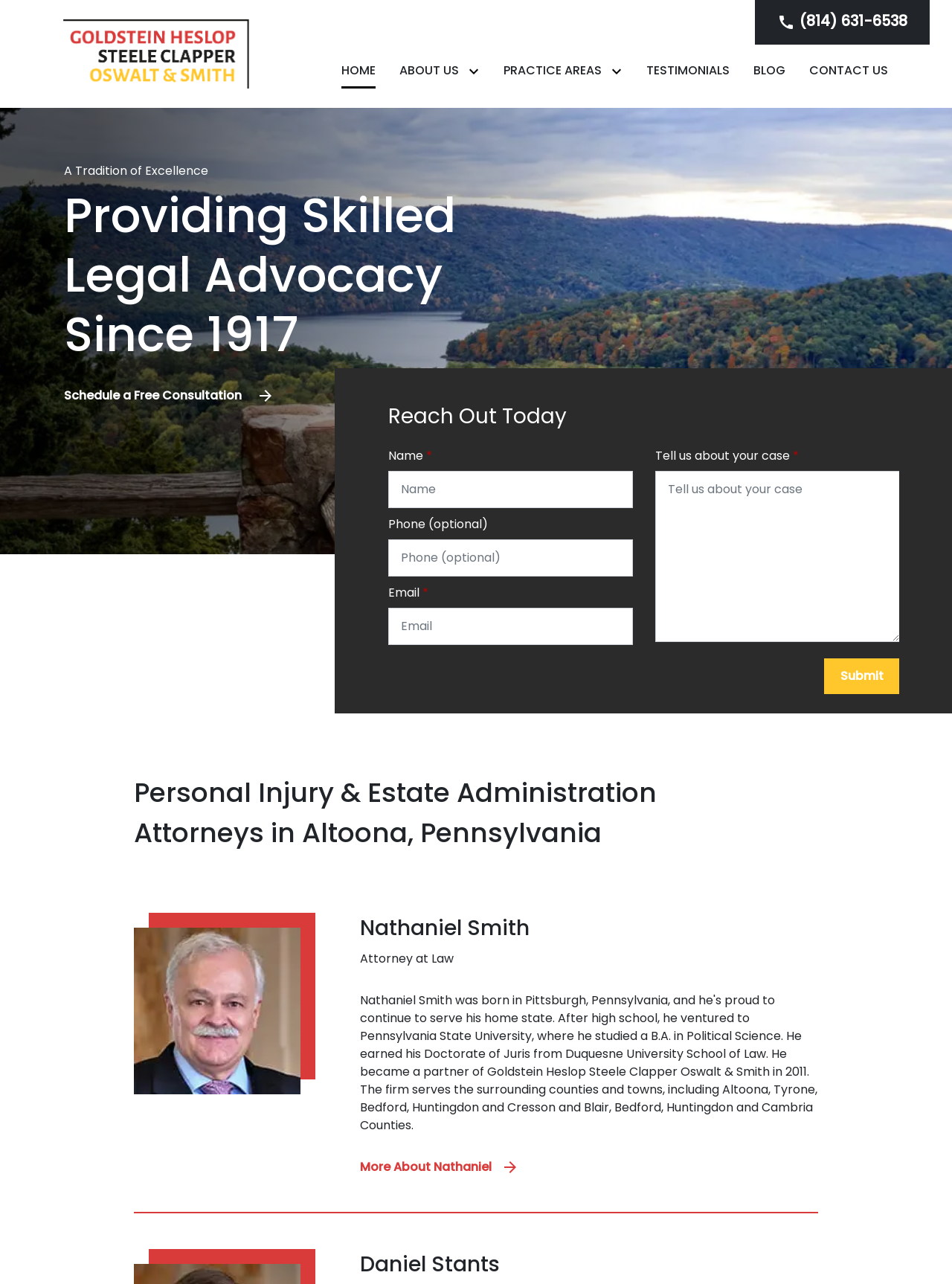Identify the bounding box for the element characterized by the following description: "About Us".

[0.42, 0.048, 0.482, 0.062]